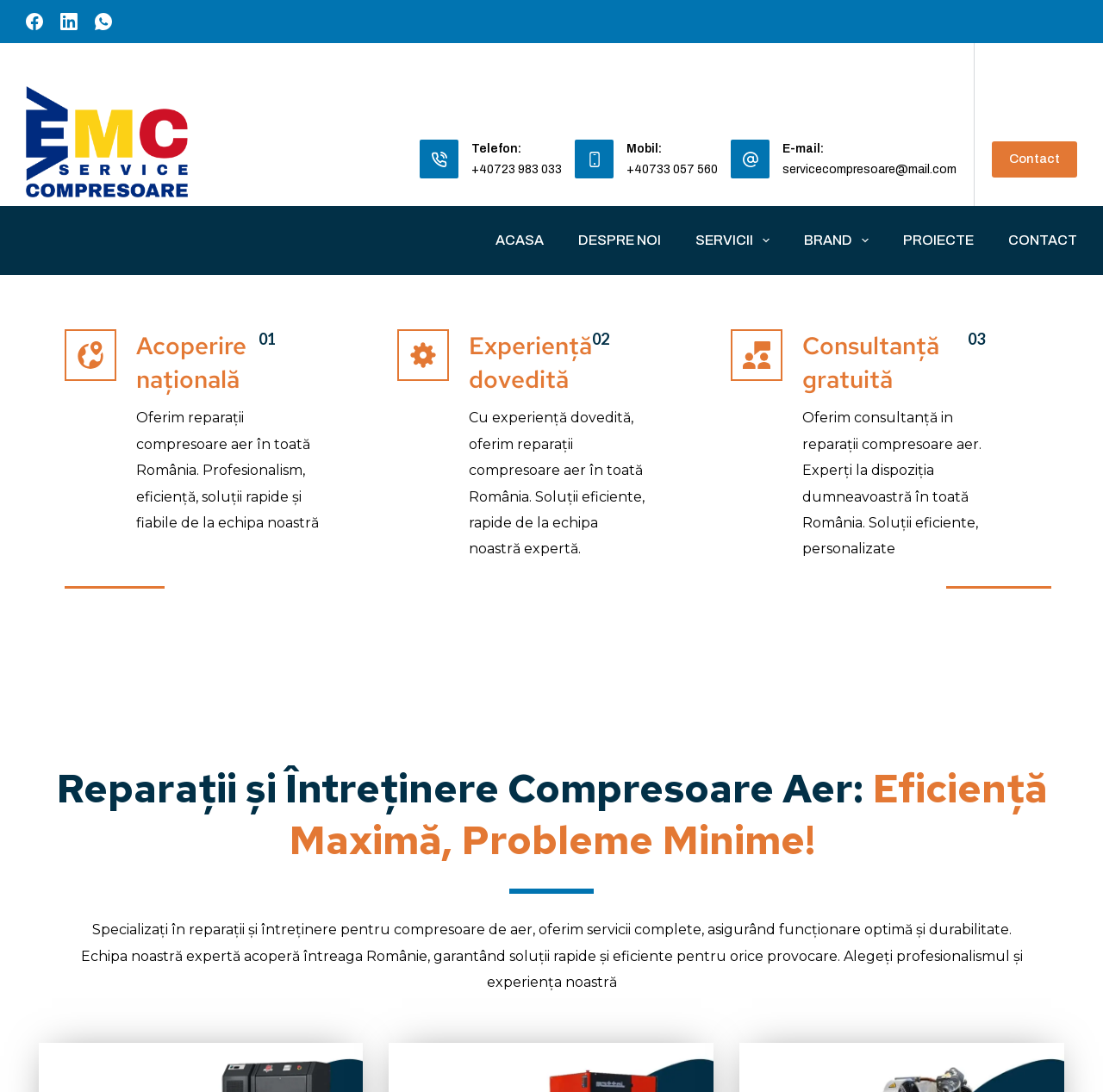How many menu items are in the navigation bar?
From the screenshot, supply a one-word or short-phrase answer.

7